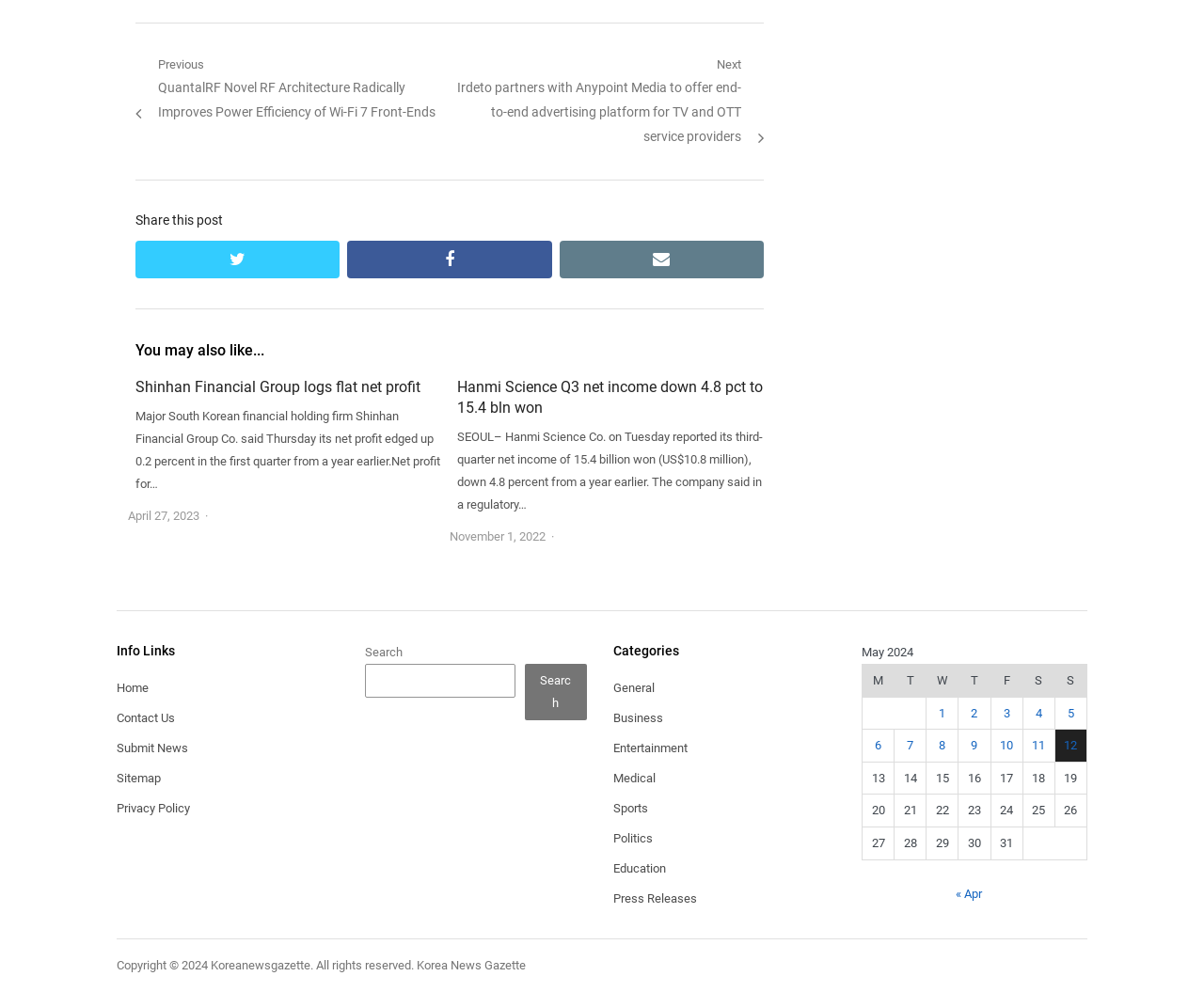Use the details in the image to answer the question thoroughly: 
What is the purpose of the 'Share this post' section?

The 'Share this post' section is located at the top of the webpage and contains links to social media platforms such as Twitter, Facebook, and email. The purpose of this section is to allow users to share the current post on their social media accounts or via email.